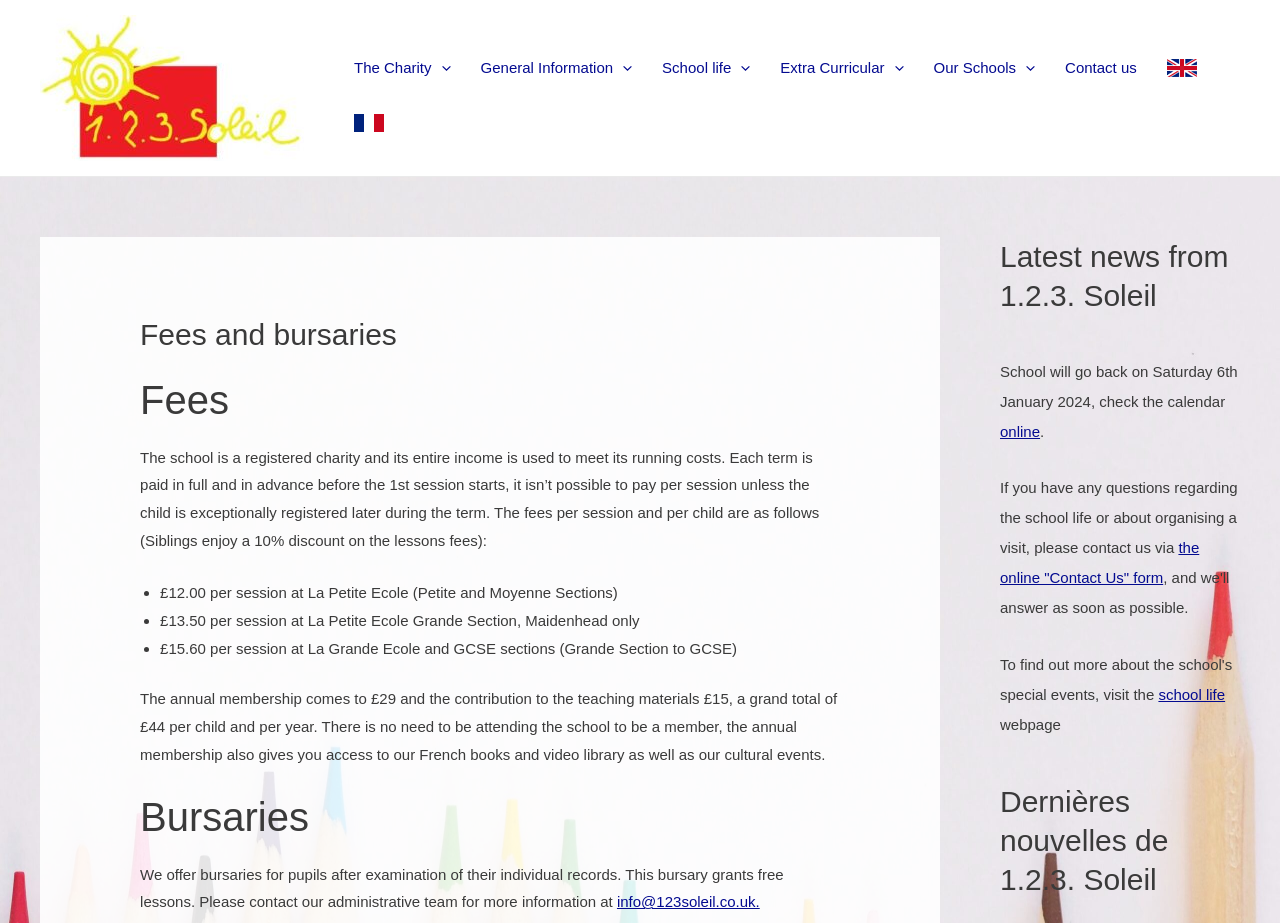Determine the bounding box coordinates for the clickable element to execute this instruction: "Click on online link". Provide the coordinates as four float numbers between 0 and 1, i.e., [left, top, right, bottom].

[0.781, 0.458, 0.813, 0.477]